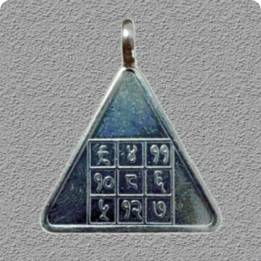Answer the question in a single word or phrase:
What is the material of the Budh Pyra Yantra?

Silver